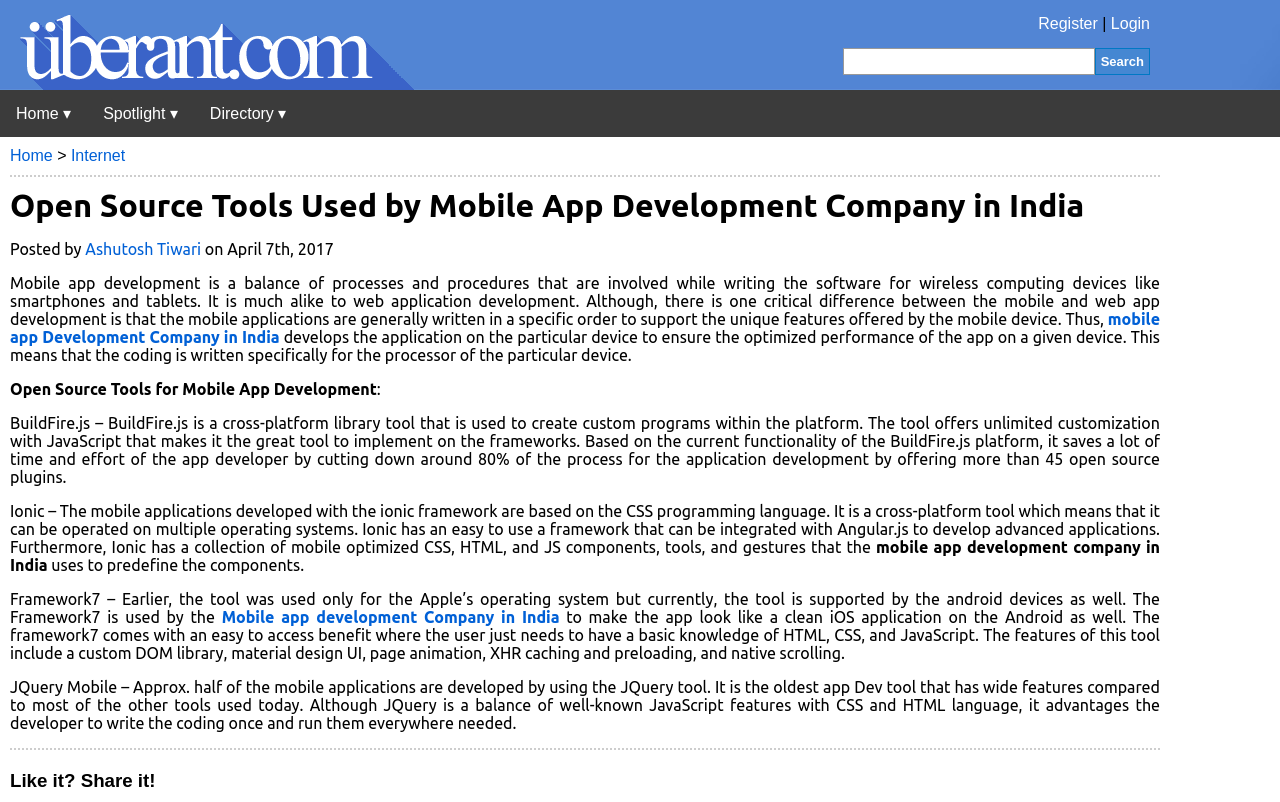Identify the bounding box coordinates of the clickable region necessary to fulfill the following instruction: "Click Login". The bounding box coordinates should be four float numbers between 0 and 1, i.e., [left, top, right, bottom].

[0.868, 0.019, 0.898, 0.04]